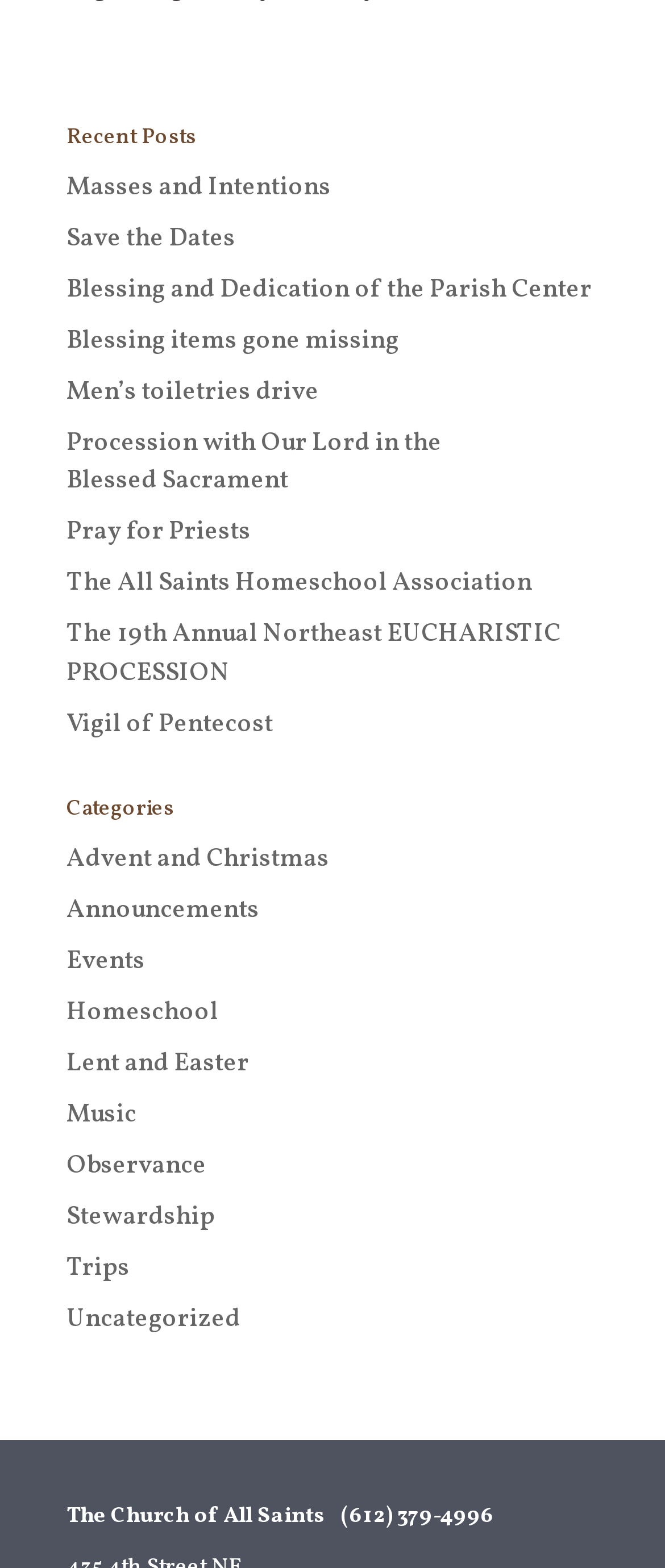Determine the bounding box coordinates of the clickable element to achieve the following action: 'View Company & Legal Information'. Provide the coordinates as four float values between 0 and 1, formatted as [left, top, right, bottom].

None